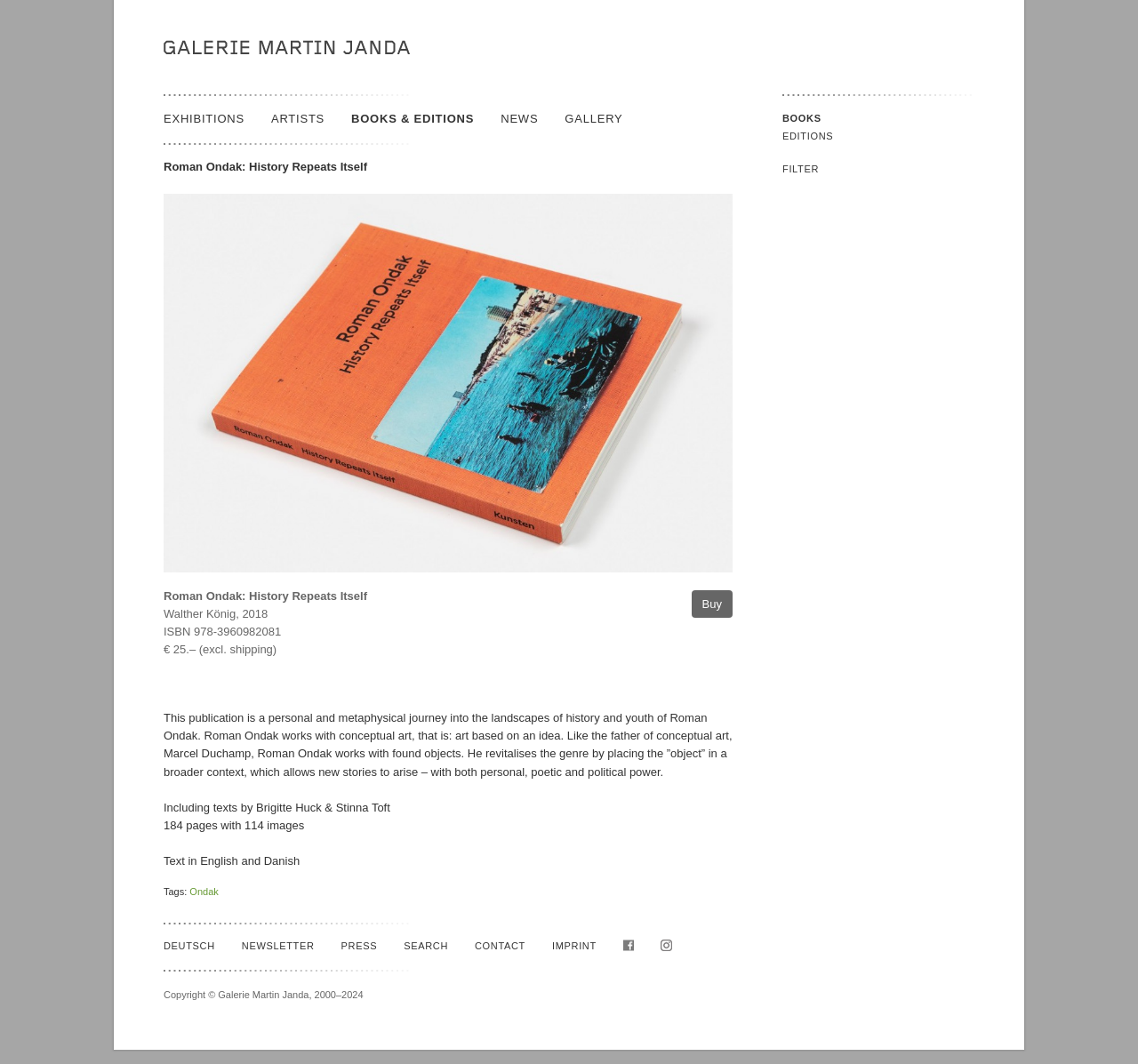Please specify the bounding box coordinates of the clickable region necessary for completing the following instruction: "Switch to the German language". The coordinates must consist of four float numbers between 0 and 1, i.e., [left, top, right, bottom].

[0.144, 0.868, 0.189, 0.91]